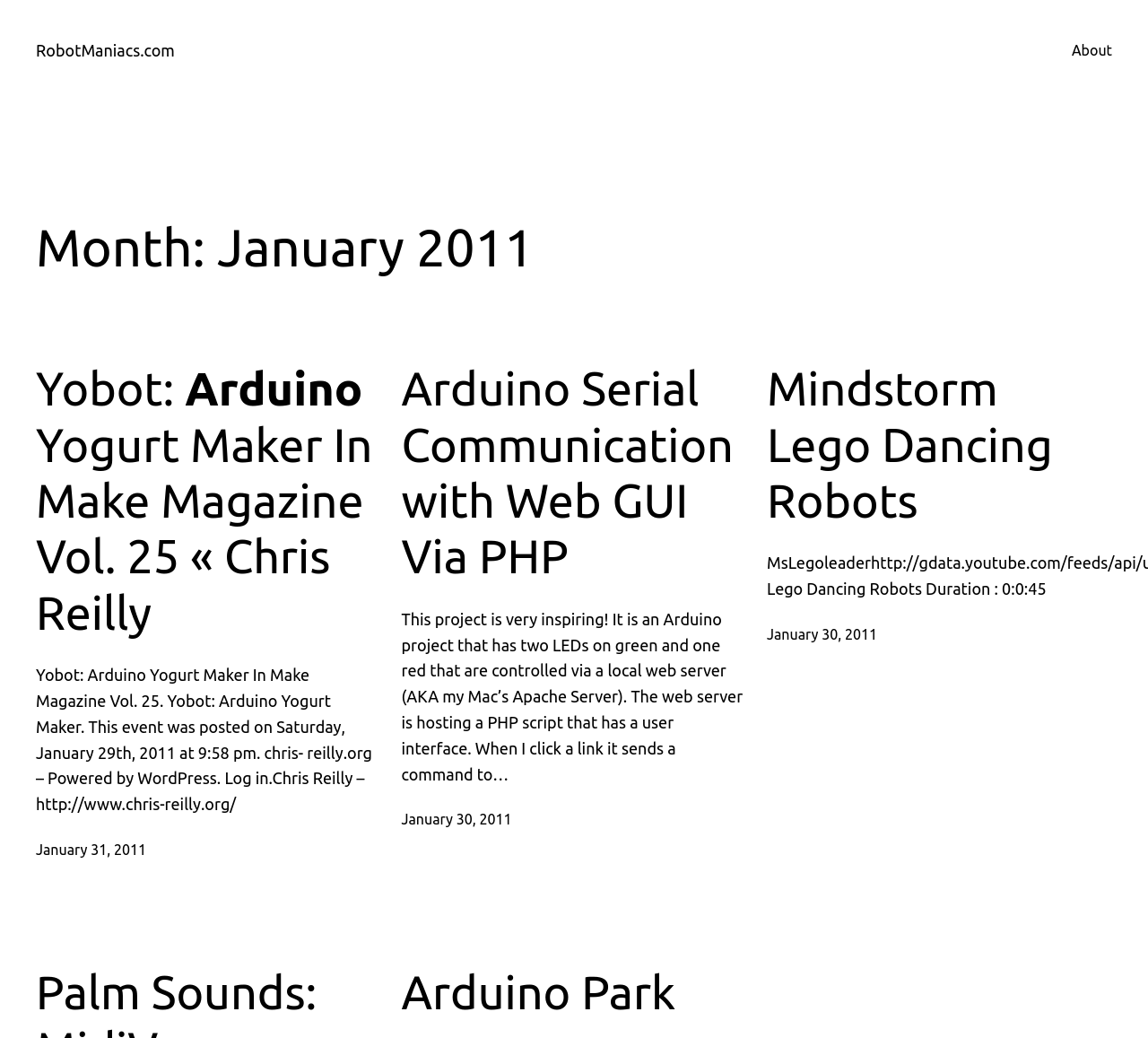Provide a thorough description of this webpage.

This webpage is a blog archive for January 2011 on RobotManiacs.com. At the top, there is a link to the website's homepage, "RobotManiacs.com", and a link to the "About" page, located at the top right corner. 

Below the top links, there is a heading that indicates the month and year, "Month: January 2011". 

The main content of the webpage is divided into four sections, each with a heading and a brief description. The first section is about "Yobot: Arduino Yogurt Maker In Make Magazine Vol. 25", which includes a link to the article and a brief summary of the project. 

To the right of the first section, there is a section about "Arduino Serial Communication with Web GUI Via PHP", which also includes a link to the article and a brief description of the project. 

Below these two sections, there are two more sections. The first one is about "Mindstorm Lego Dancing Robots", which includes a link to the article and a brief description of the project. The second one is about "Arduino Park", which also includes a link to the article and a brief description of the project. 

Each section has a timestamp, indicating when the article was posted, with links to the specific date.